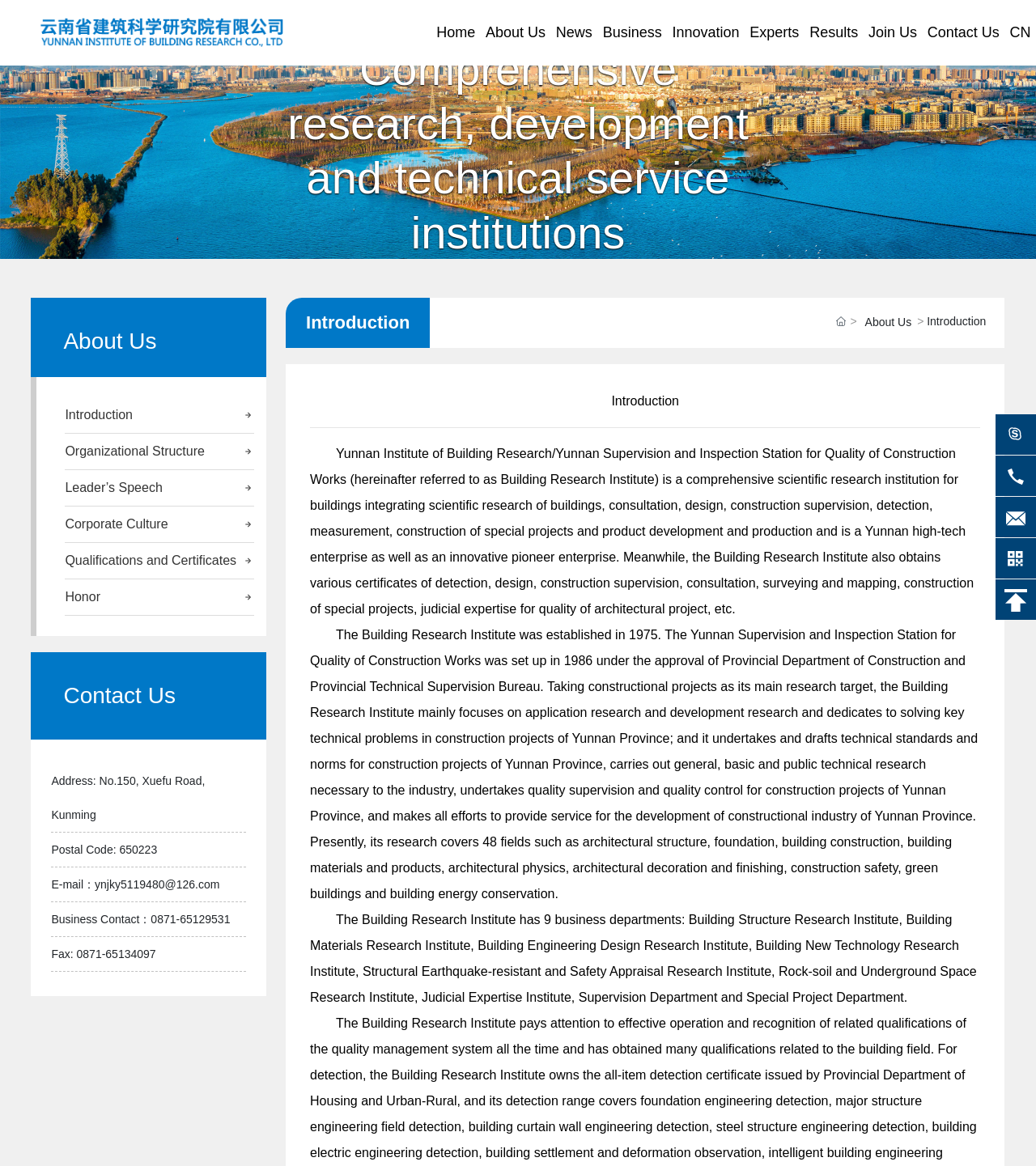Pinpoint the bounding box coordinates of the area that should be clicked to complete the following instruction: "Click on the 'Home' link". The coordinates must be given as four float numbers between 0 and 1, i.e., [left, top, right, bottom].

[0.416, 0.0, 0.464, 0.056]